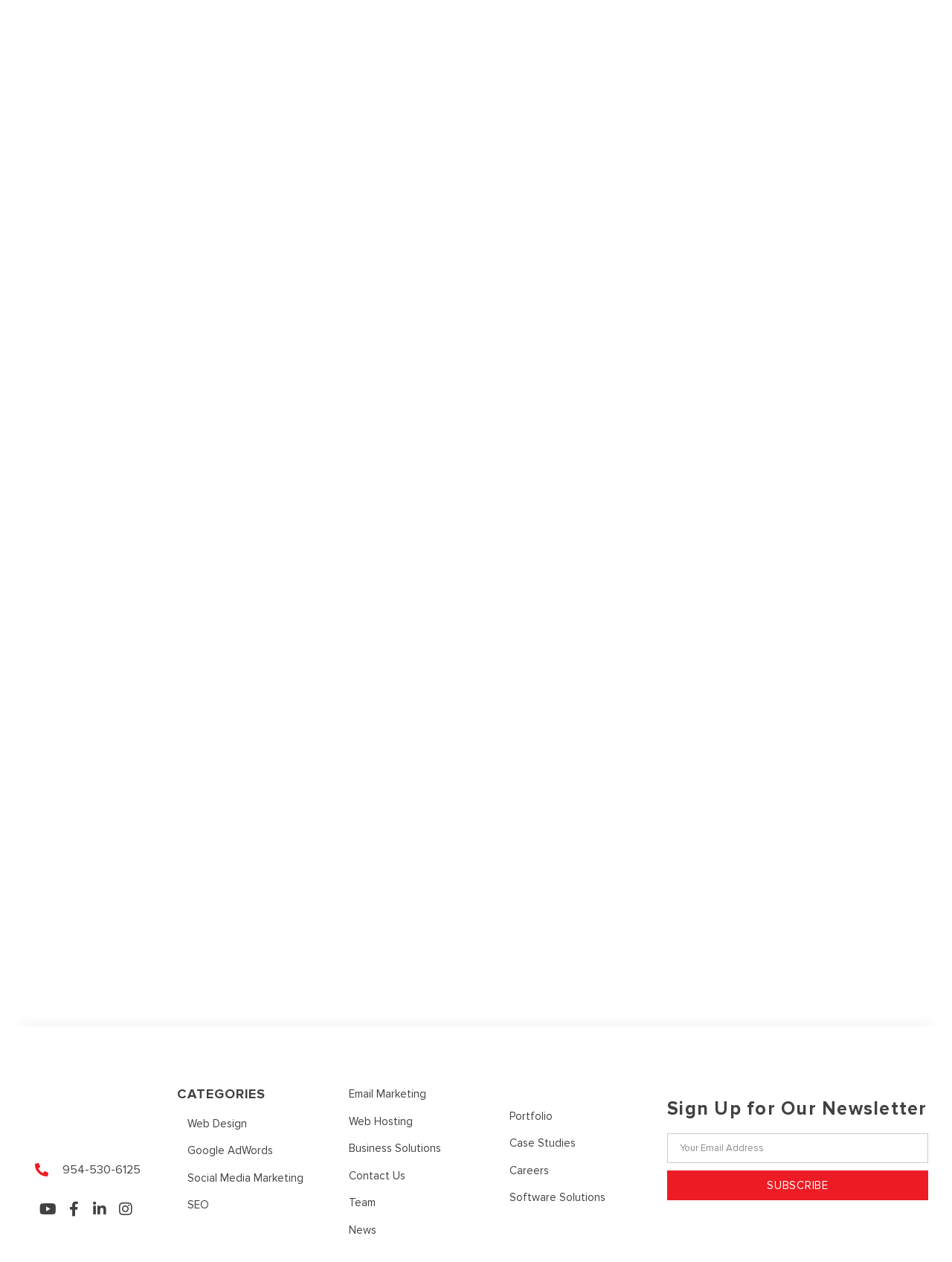Find the bounding box coordinates of the element to click in order to complete the given instruction: "Visit the Web Design page."

[0.186, 0.884, 0.355, 0.897]